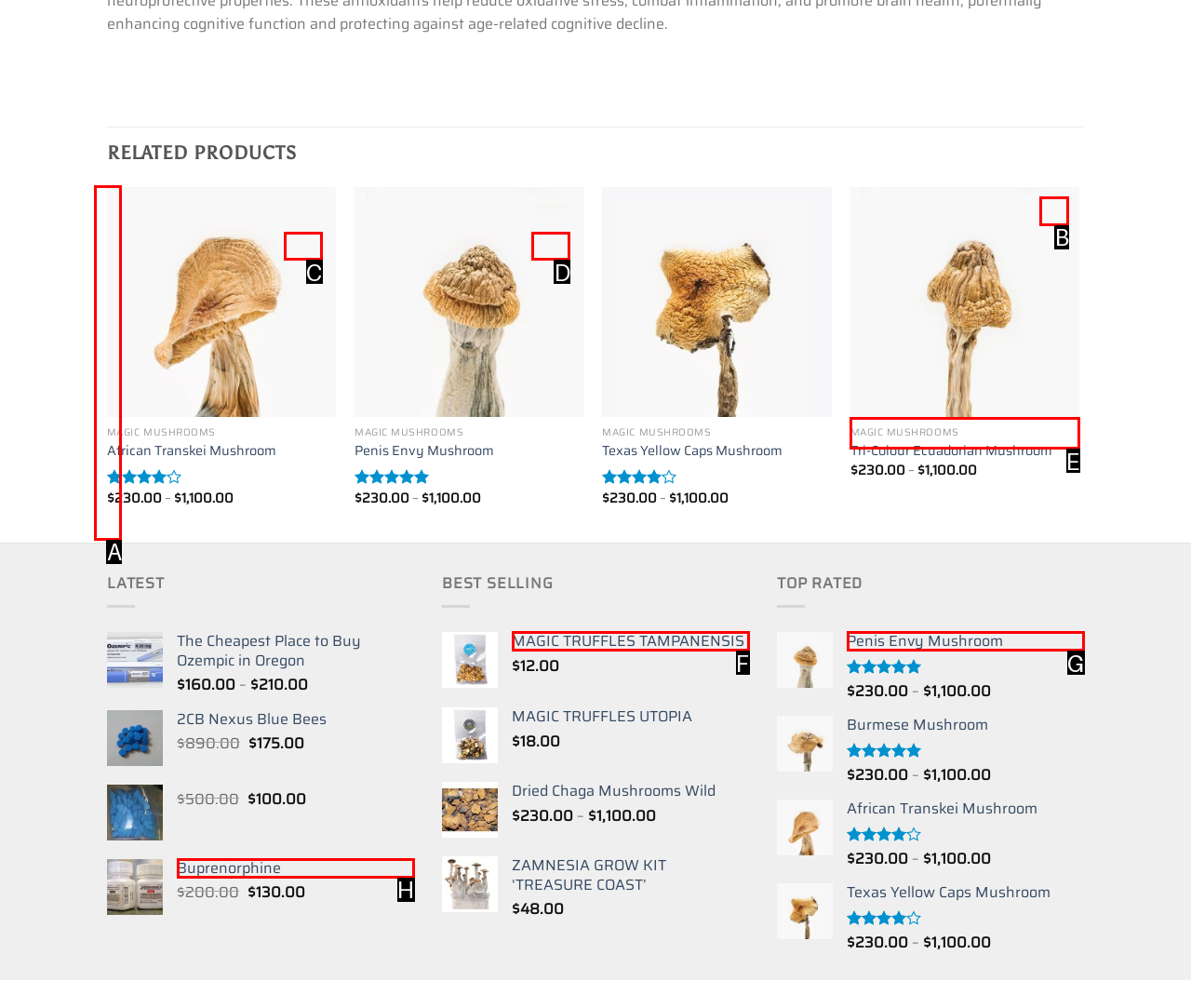Pick the right letter to click to achieve the task: Go to previous page
Answer with the letter of the correct option directly.

A